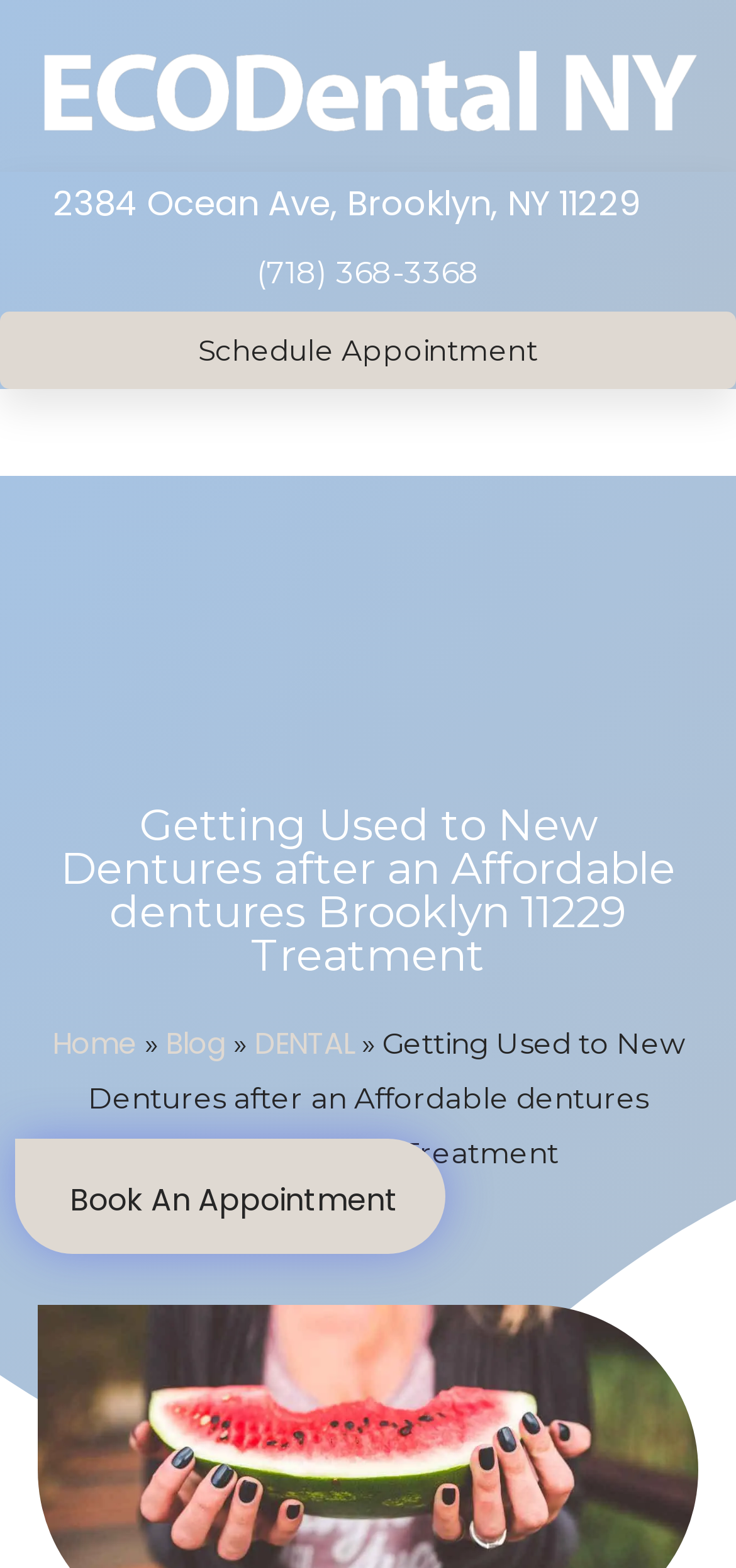Please identify the bounding box coordinates of the element's region that I should click in order to complete the following instruction: "Click the link to schedule an appointment". The bounding box coordinates consist of four float numbers between 0 and 1, i.e., [left, top, right, bottom].

[0.0, 0.199, 1.0, 0.248]